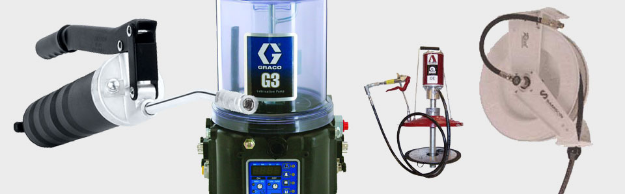Offer a detailed account of the various components present in the image.

The image showcases a selection of high-quality lubrication equipment, prominently featuring a Graco G3 grease pump, known for its efficiency and durability in automotive maintenance. On the left, a robust grease gun exemplifies professional-grade design, ideal for precision lubrication tasks. Meanwhile, the central unit highlights a digital control interface, enhancing usability for shop operators. To the right, a hose reel further complements the setup, ensuring orderly storage and easy access to lubrication tools. This array represents Reliable Hydraulics Inc.'s commitment to providing top-tier lubrication solutions tailored for automotive applications, reinforcing their mission to support shops with reliable and efficient equipment.